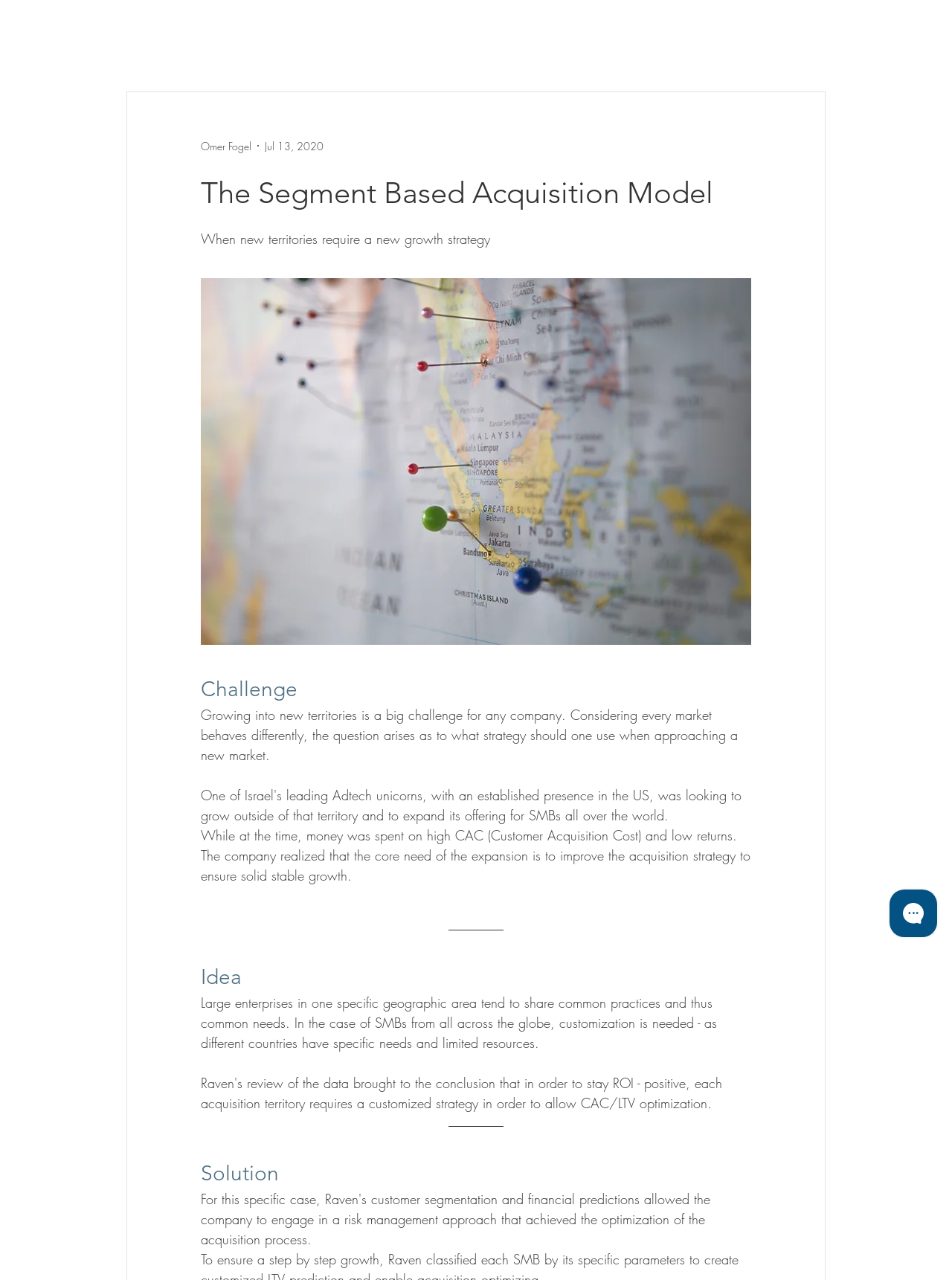Give a one-word or short phrase answer to this question: 
What is the relationship between CAC and returns?

High CAC and low returns